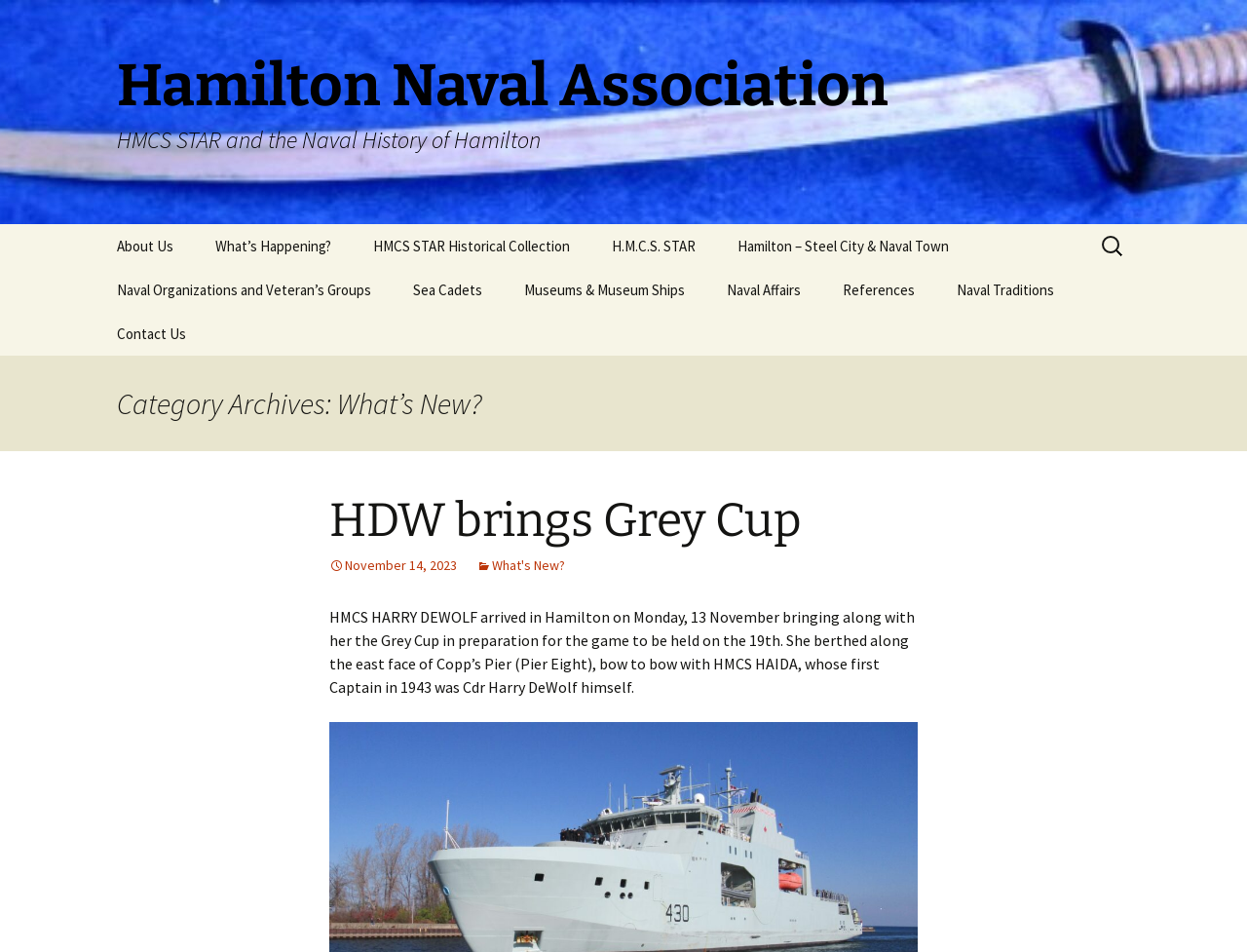Please determine the bounding box coordinates of the element to click in order to execute the following instruction: "Click on 'About Us'". The coordinates should be four float numbers between 0 and 1, specified as [left, top, right, bottom].

[0.078, 0.235, 0.155, 0.281]